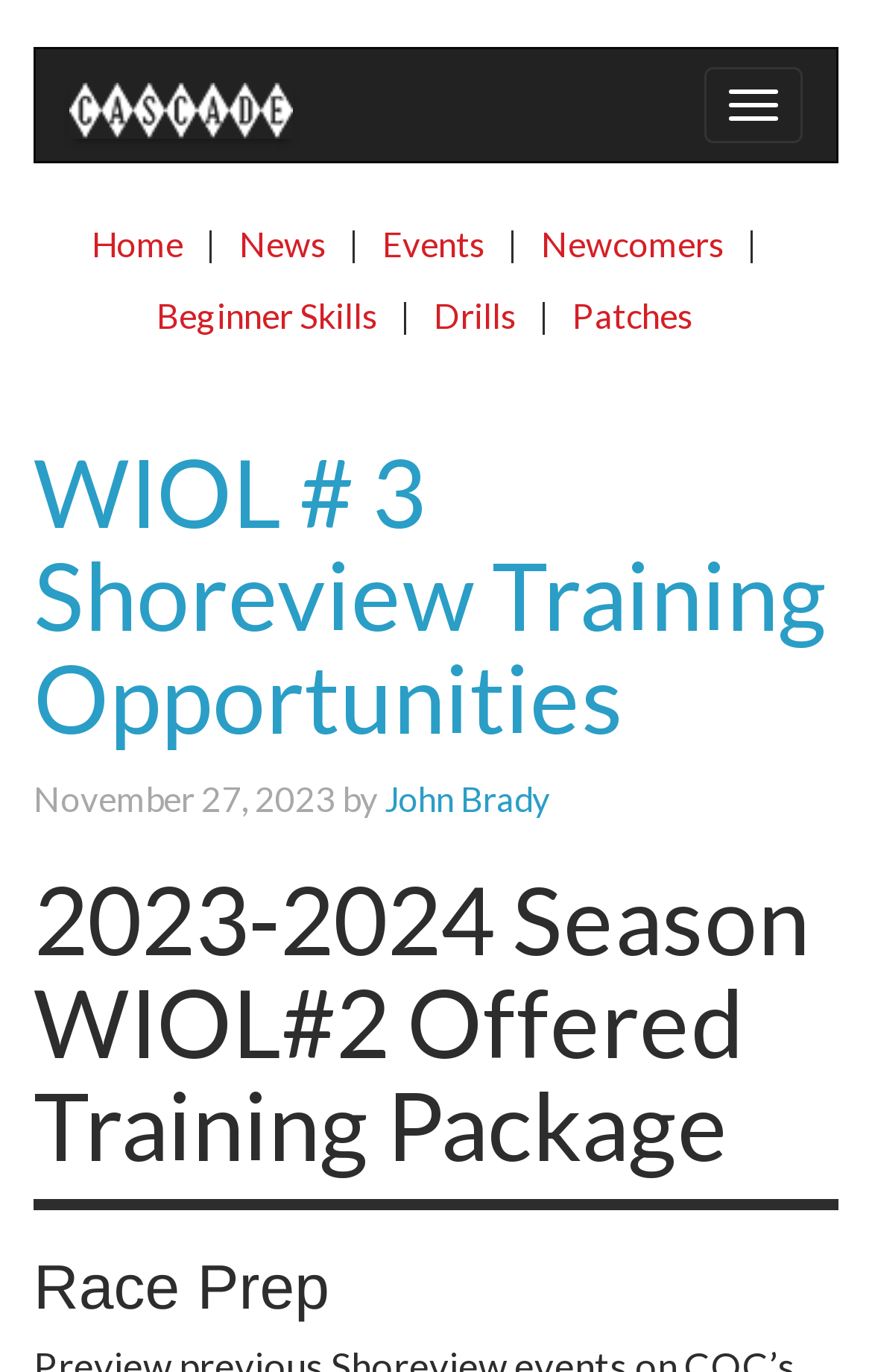Calculate the bounding box coordinates of the UI element given the description: "Patches".

[0.656, 0.215, 0.795, 0.245]